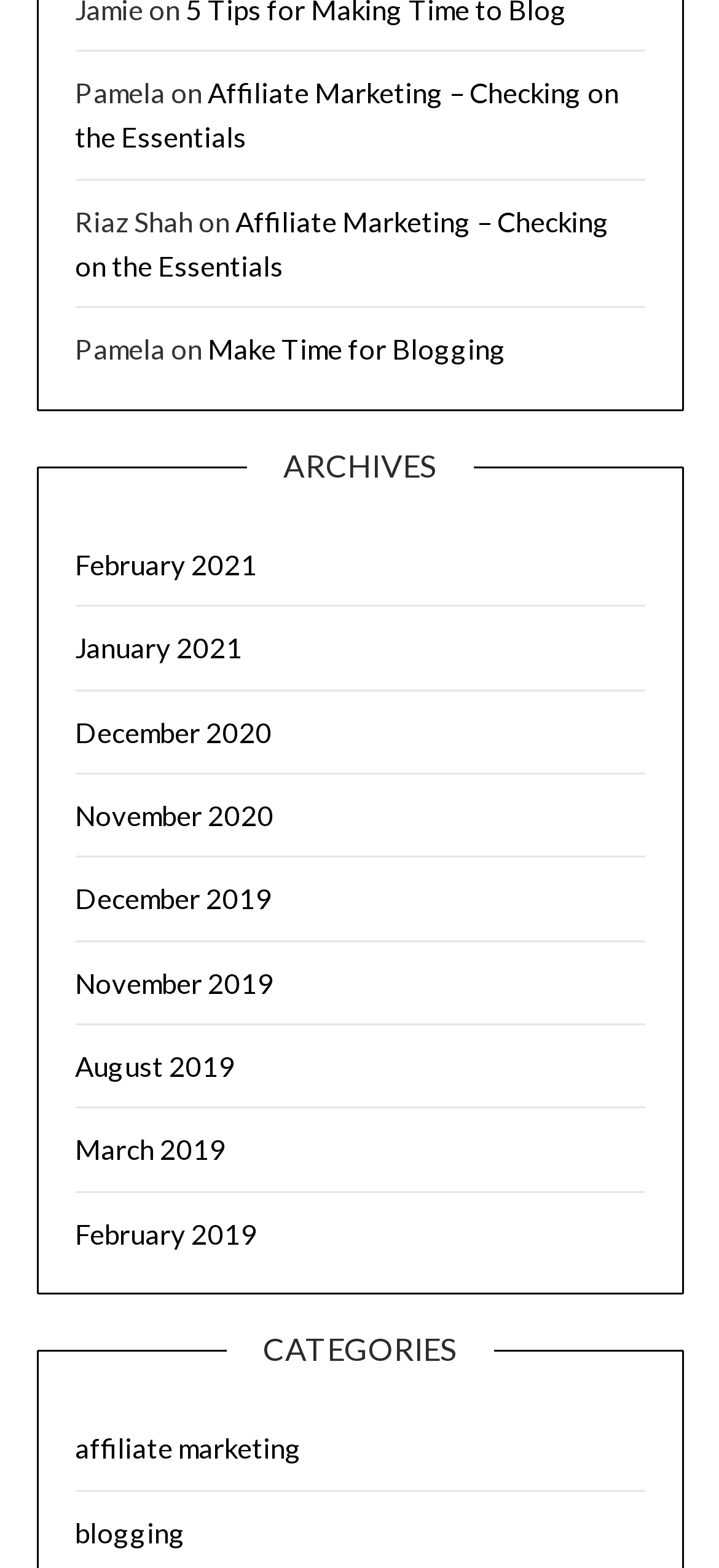What is the title of the section above the 'February 2021' link?
Refer to the screenshot and answer in one word or phrase.

ARCHIVES